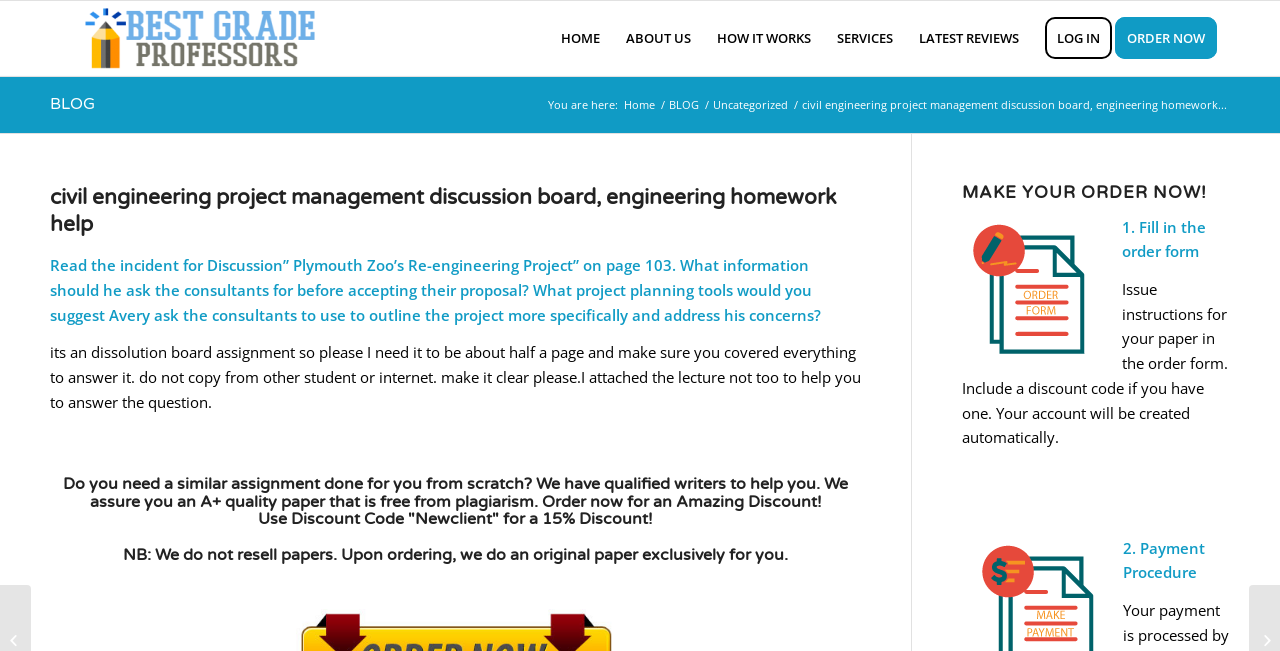What is the topic of the discussion board?
Provide a concise answer using a single word or phrase based on the image.

Plymouth Zoo’s Re-engineering Project